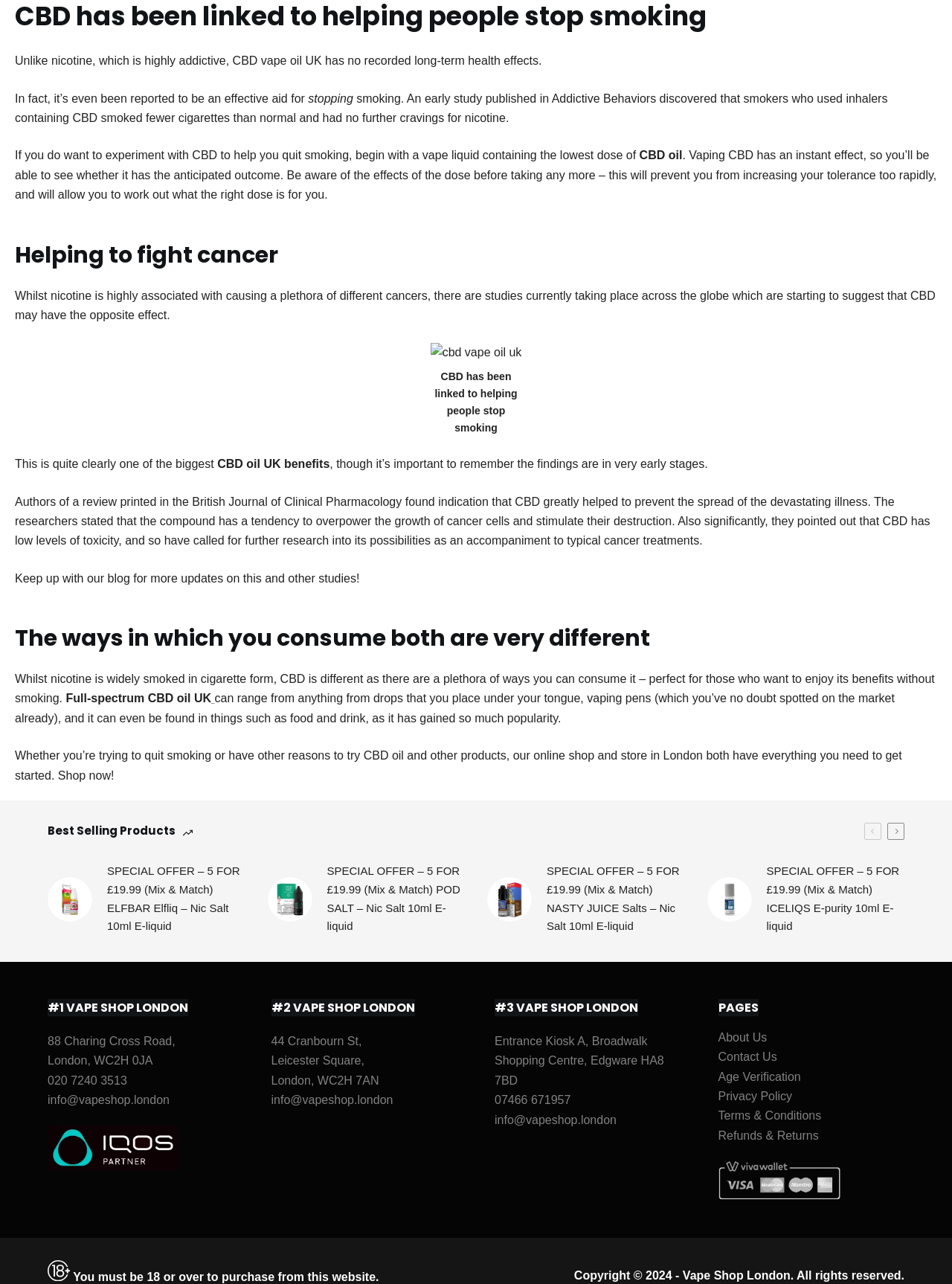Please find the bounding box coordinates of the element that needs to be clicked to perform the following instruction: "Check the 'About Us' page". The bounding box coordinates should be four float numbers between 0 and 1, represented as [left, top, right, bottom].

[0.754, 0.803, 0.806, 0.813]